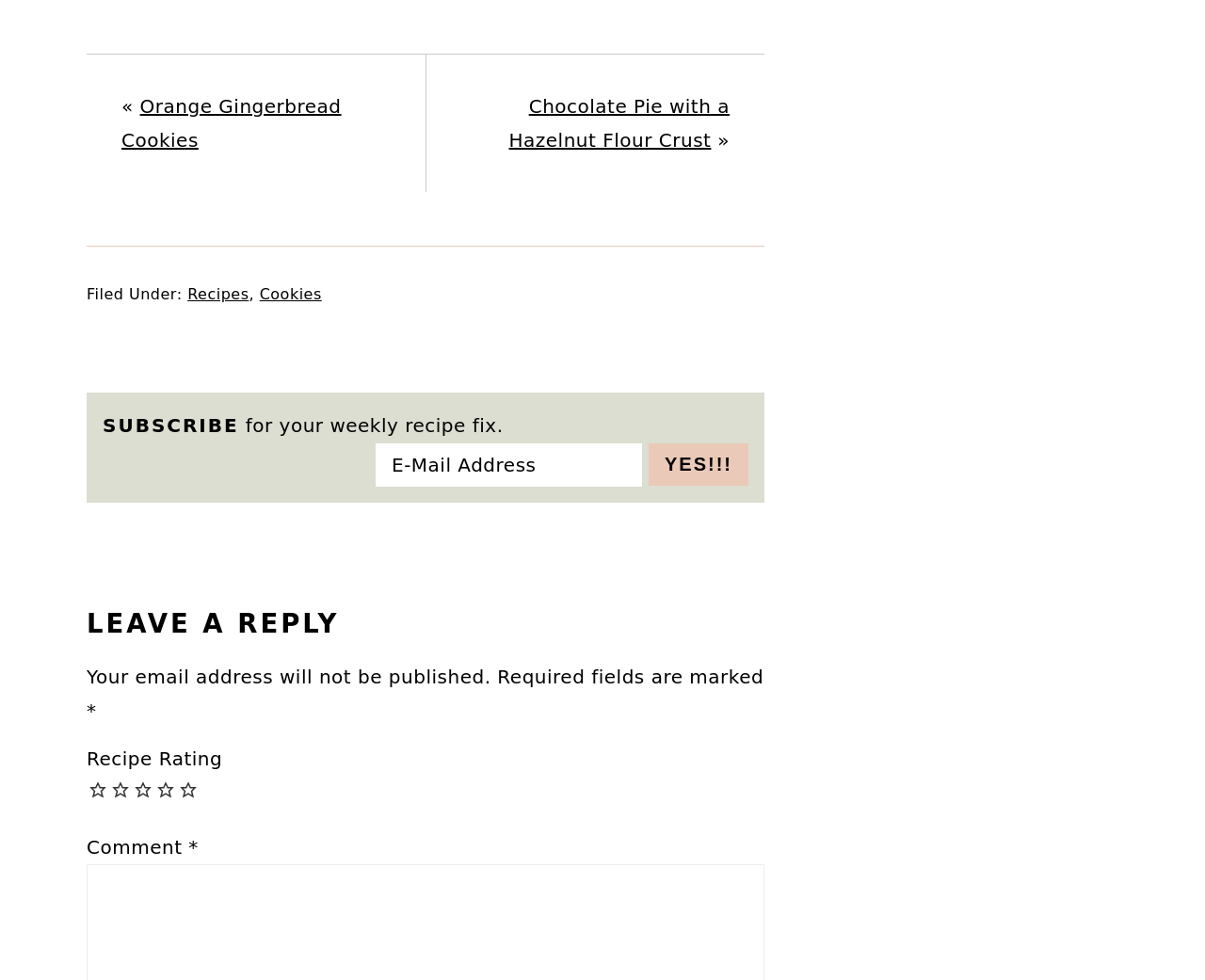What categories is this recipe filed under?
Using the image provided, answer with just one word or phrase.

Recipes, Cookies